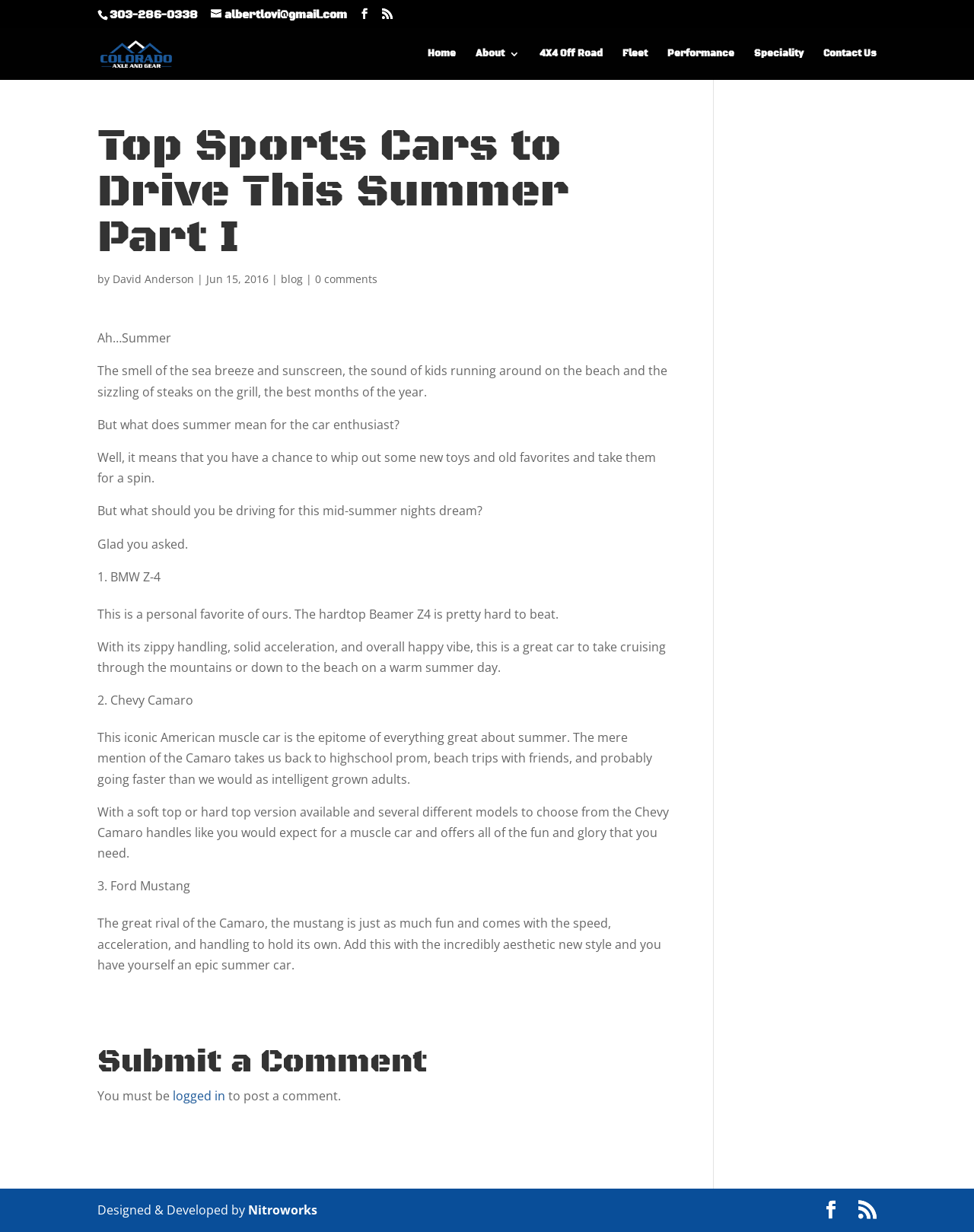Provide the bounding box coordinates of the section that needs to be clicked to accomplish the following instruction: "Visit the blog."

[0.288, 0.221, 0.311, 0.232]